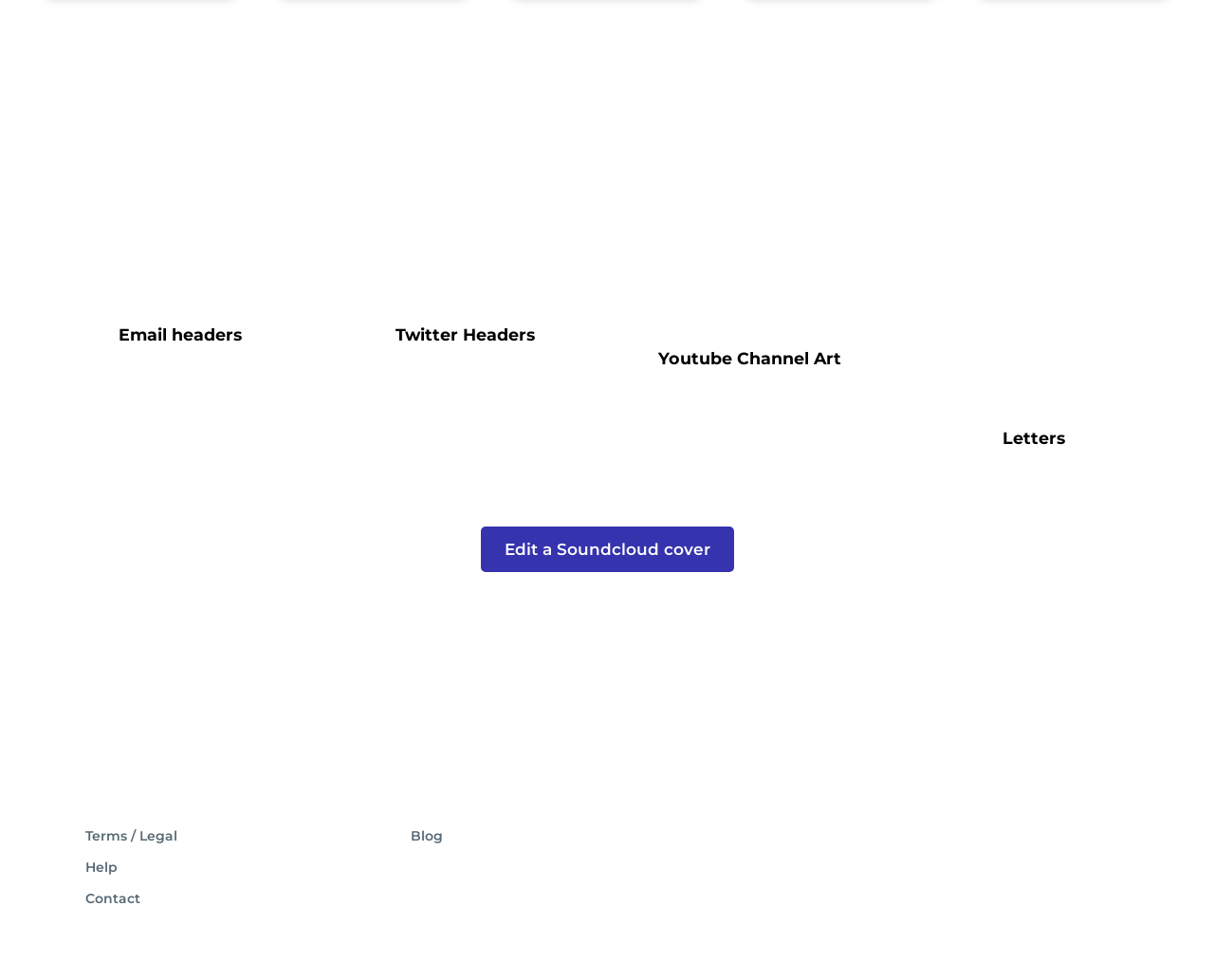Examine the image and give a thorough answer to the following question:
How many links are there in the footer section?

The footer section has links to 'Terms / Legal', 'Help', 'Contact', and 'Blog', which are four links.